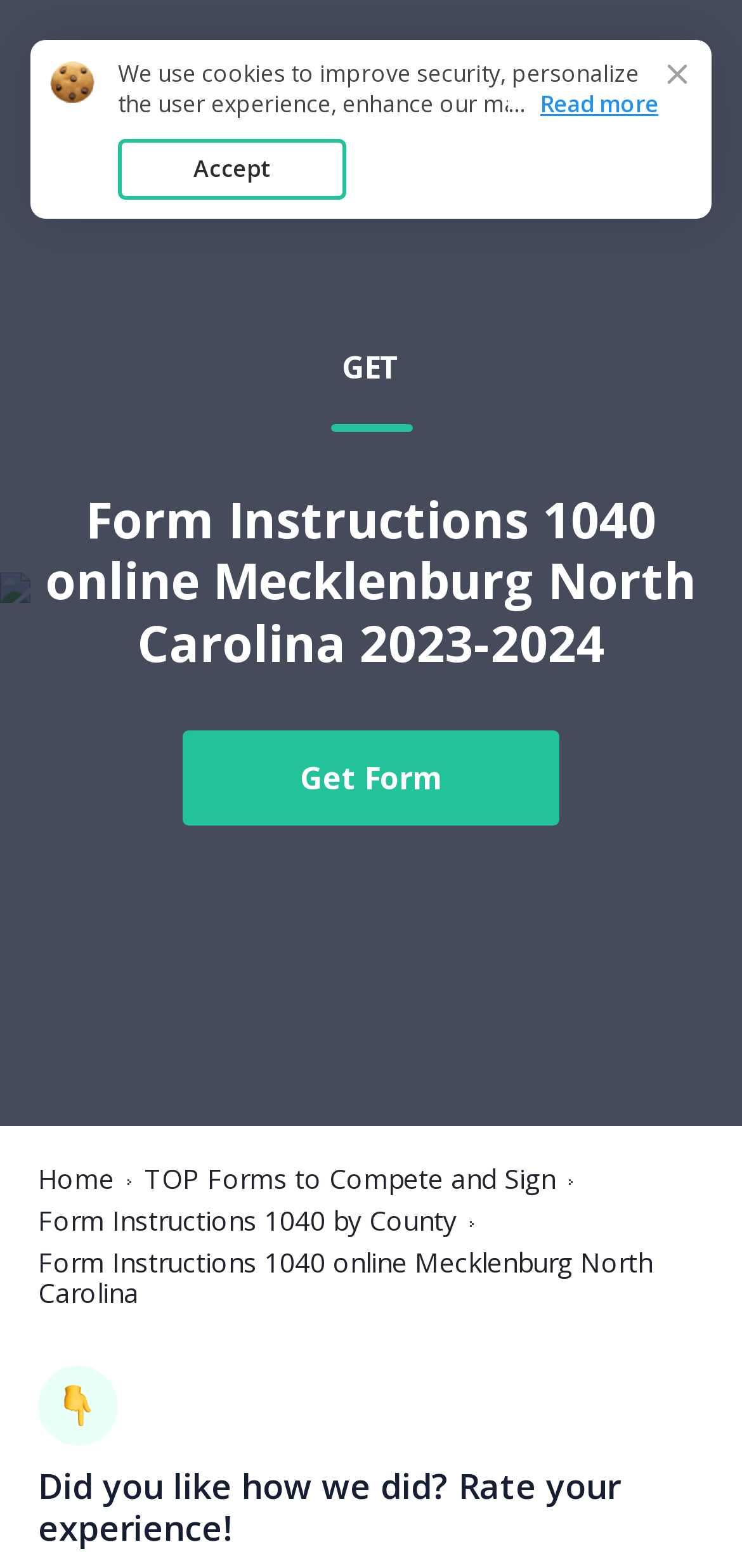For the given element description Tropic Seafood, determine the bounding box coordinates of the UI element. The coordinates should follow the format (top-left x, top-left y, bottom-right x, bottom-right y) and be within the range of 0 to 1.

None